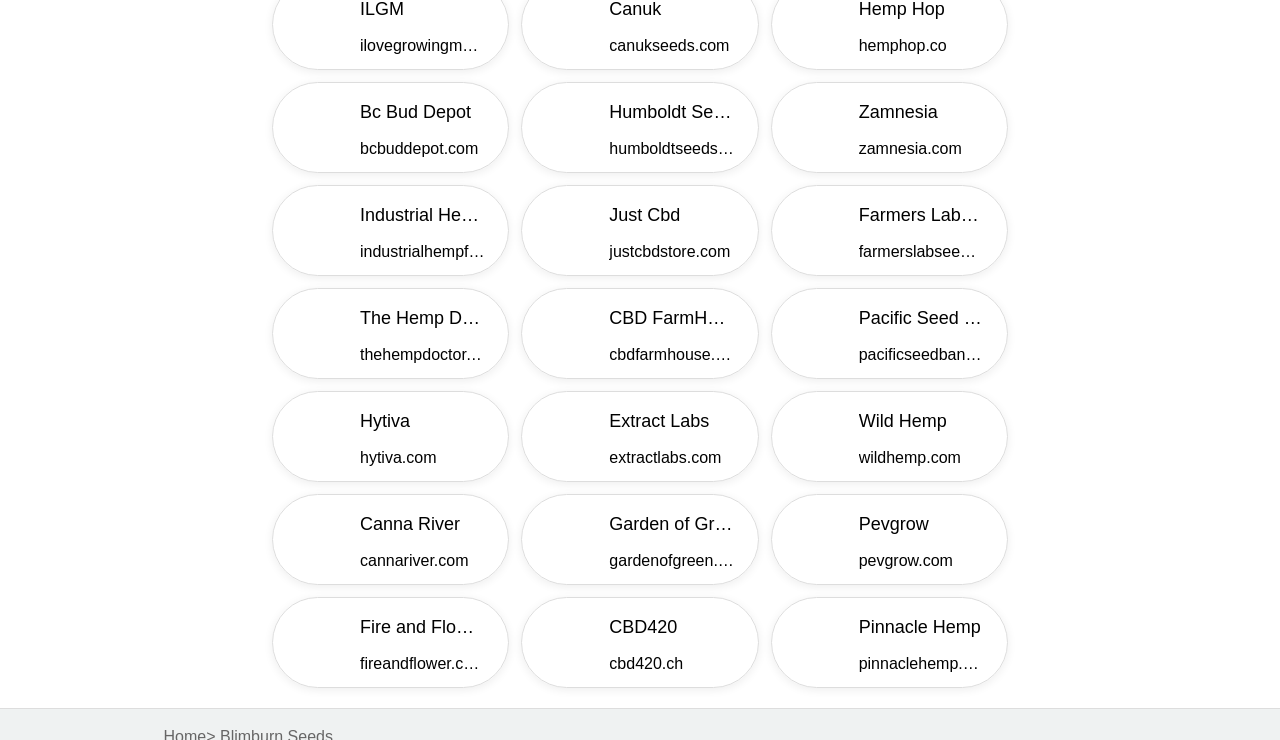What is the website of Industrial Hemp Farms?
Answer with a single word or phrase by referring to the visual content.

industrialhempfarms.com